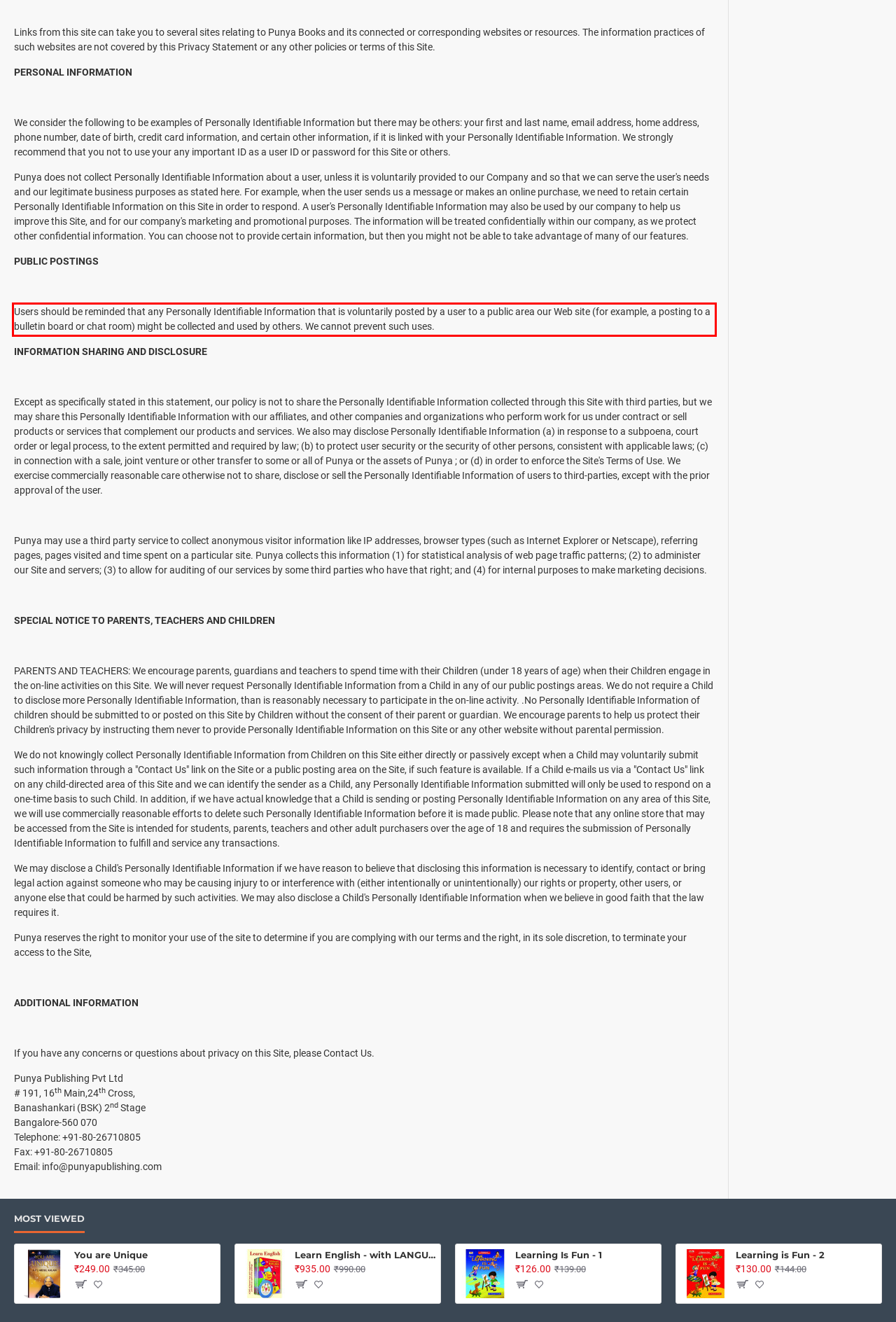You have a screenshot of a webpage with a red bounding box. Identify and extract the text content located inside the red bounding box.

Users should be reminded that any Personally Identifiable Information that is voluntarily posted by a user to a public area our Web site (for example, a posting to a bulletin board or chat room) might be collected and used by others. We cannot prevent such uses.